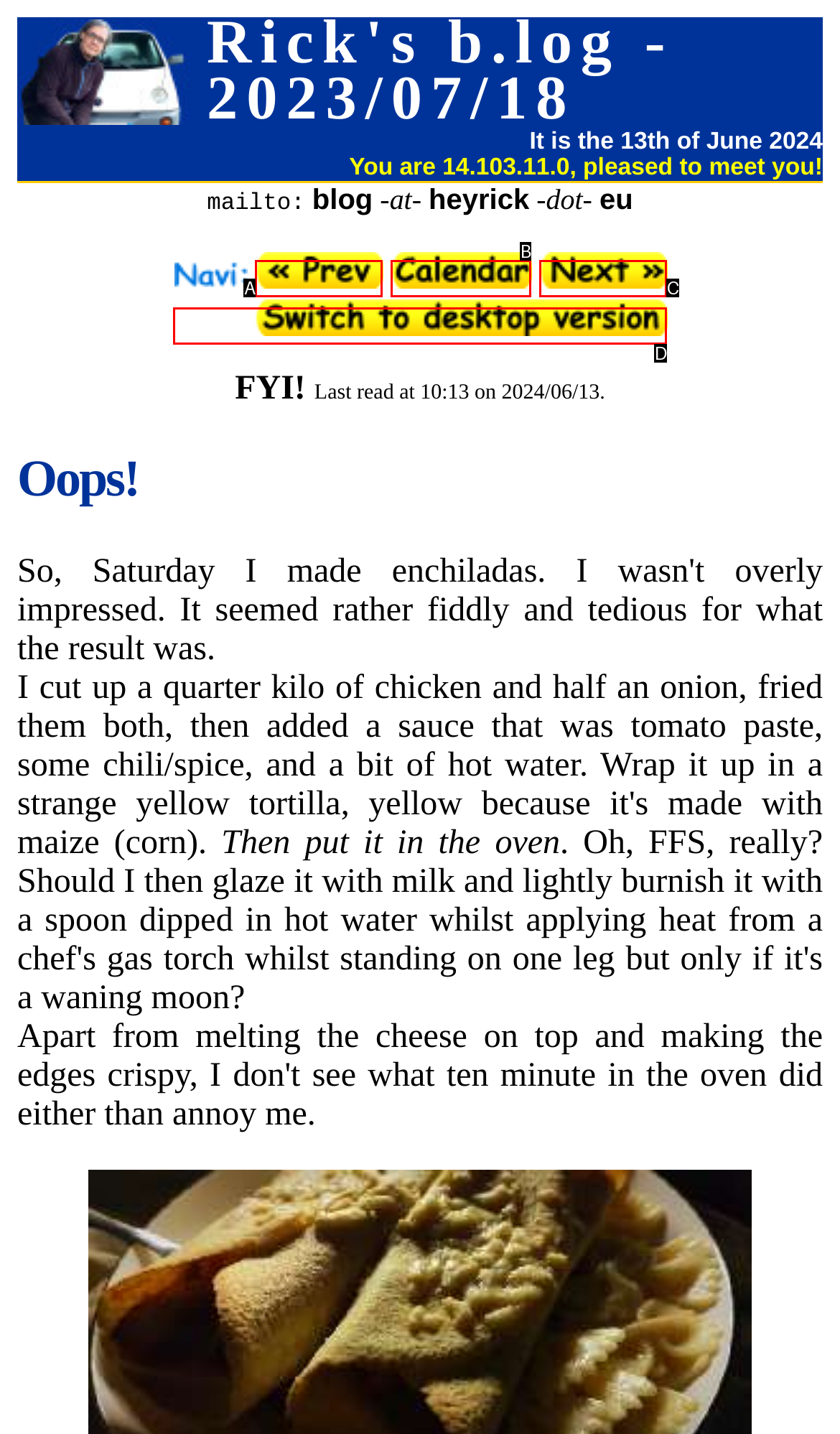Which HTML element among the options matches this description: Lifestyle? Answer with the letter representing your choice.

None